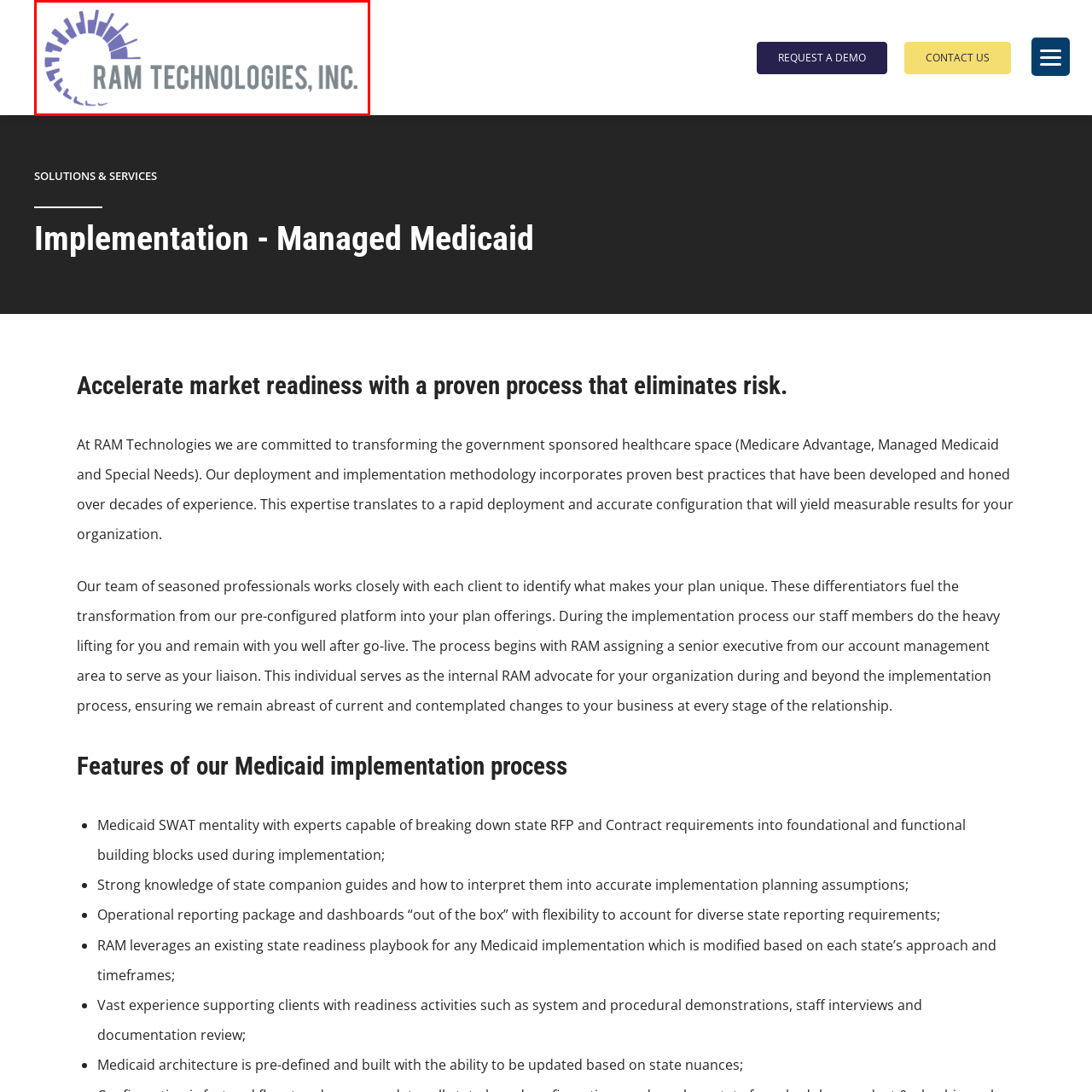What does the stylized graphic element in the logo suggest?
Observe the image inside the red bounding box and give a concise answer using a single word or phrase.

Innovation and technology